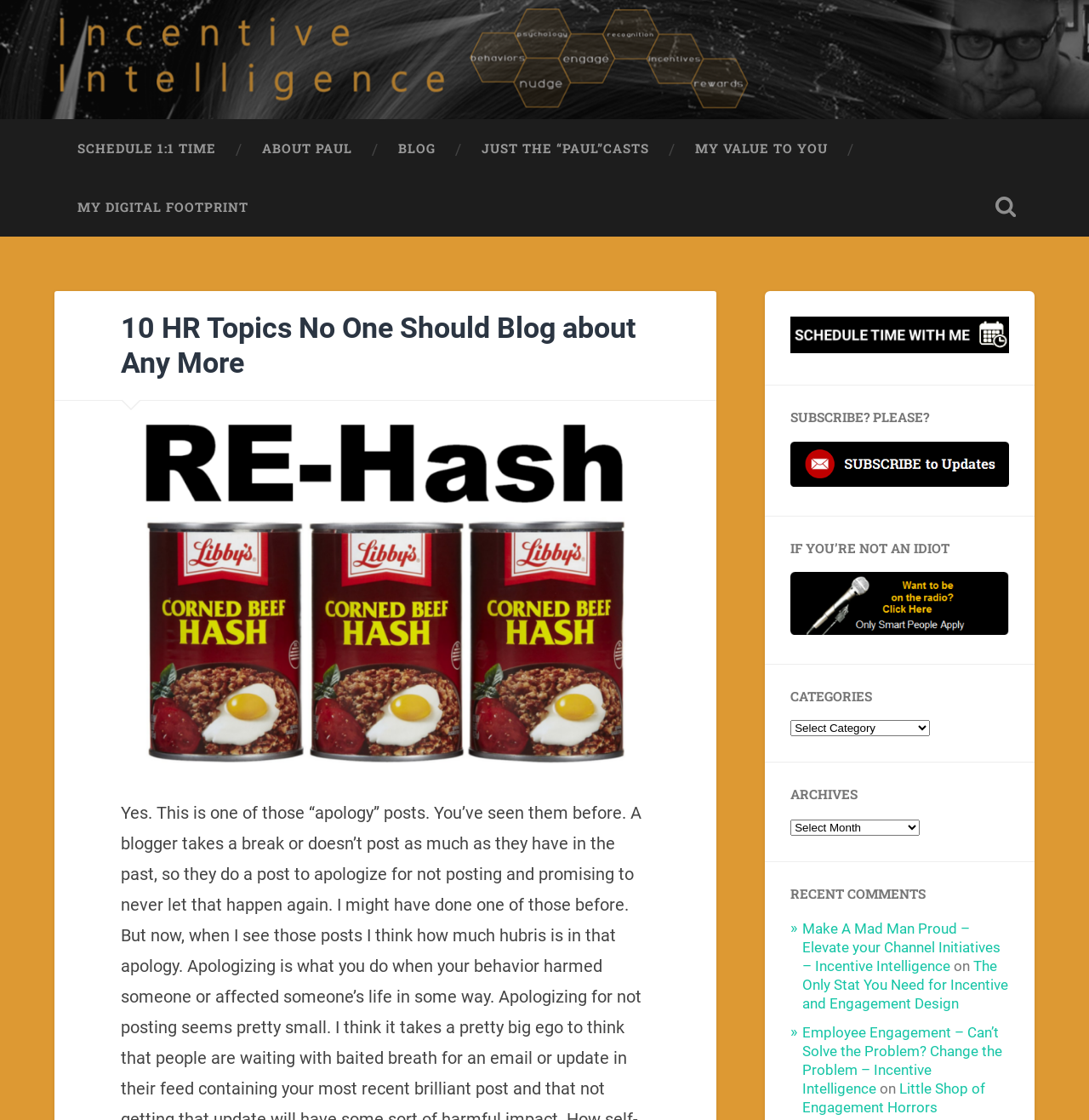Find the bounding box coordinates for the area you need to click to carry out the instruction: "Search for something". The coordinates should be four float numbers between 0 and 1, indicated as [left, top, right, bottom].

[0.897, 0.159, 0.95, 0.21]